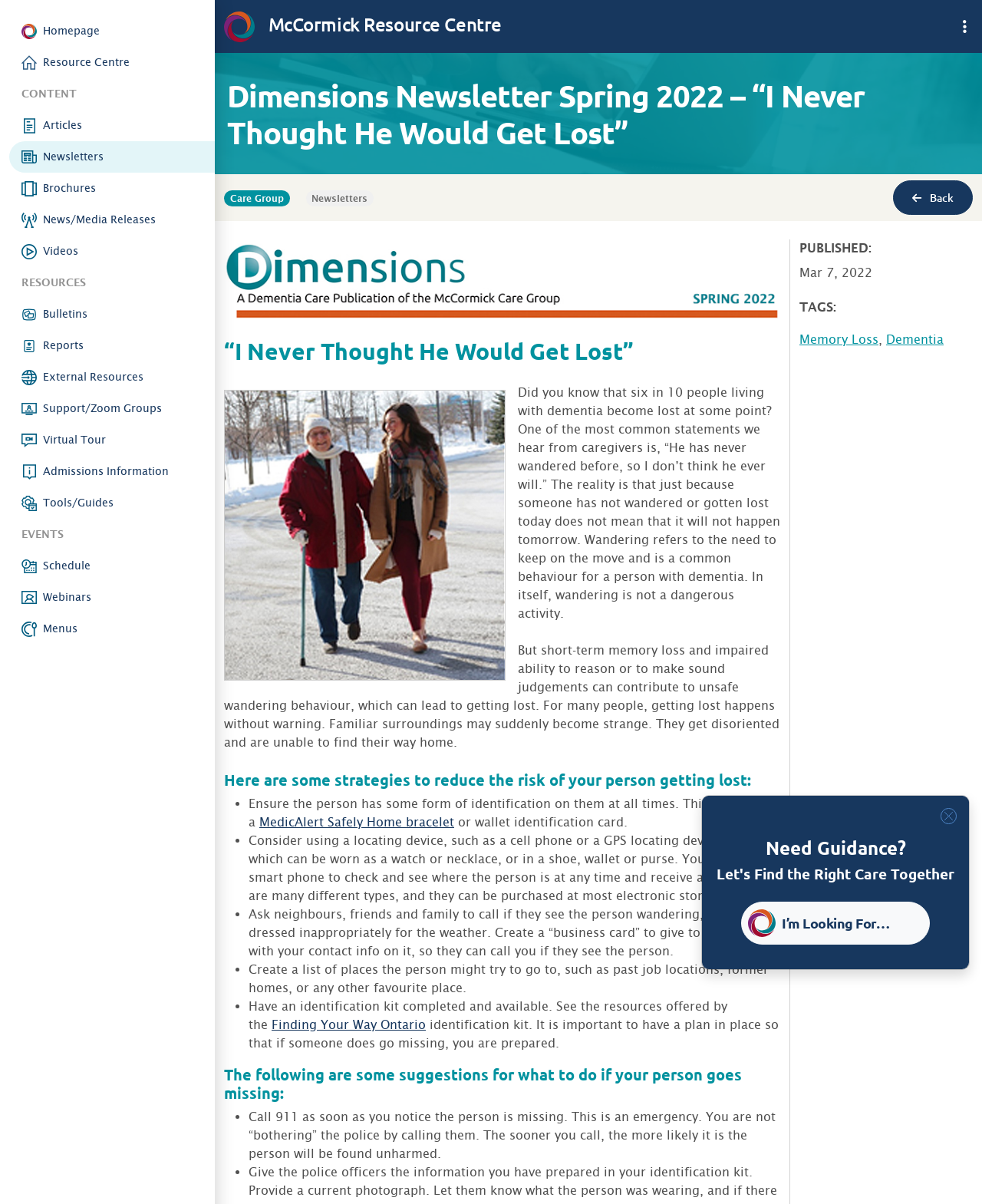Pinpoint the bounding box coordinates of the area that should be clicked to complete the following instruction: "Click on the 'Homepage' link". The coordinates must be given as four float numbers between 0 and 1, i.e., [left, top, right, bottom].

[0.009, 0.013, 0.219, 0.039]